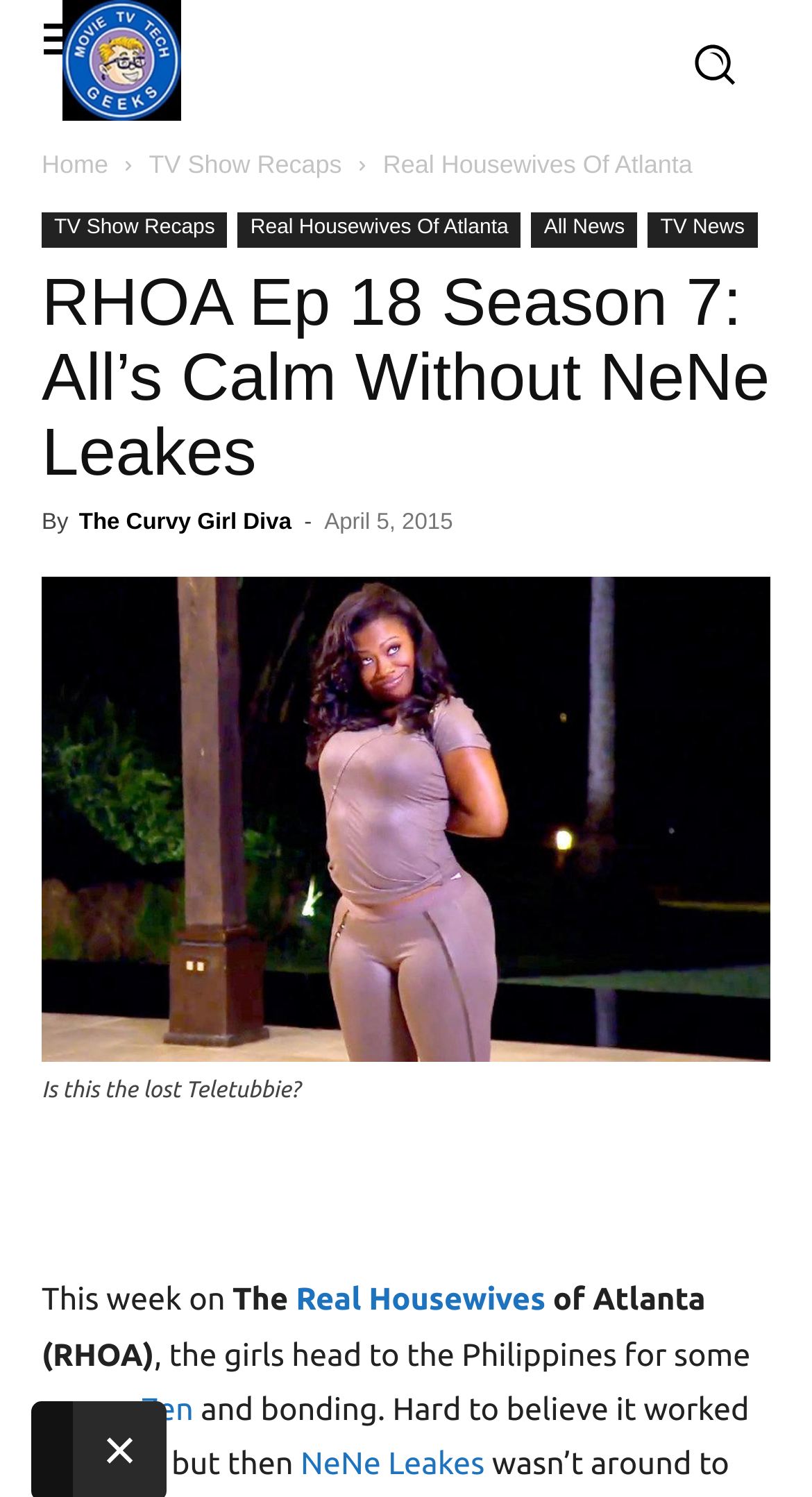Please determine the bounding box coordinates of the clickable area required to carry out the following instruction: "Read the article about 'Real Housewives Of Atlanta'". The coordinates must be four float numbers between 0 and 1, represented as [left, top, right, bottom].

[0.472, 0.1, 0.853, 0.12]